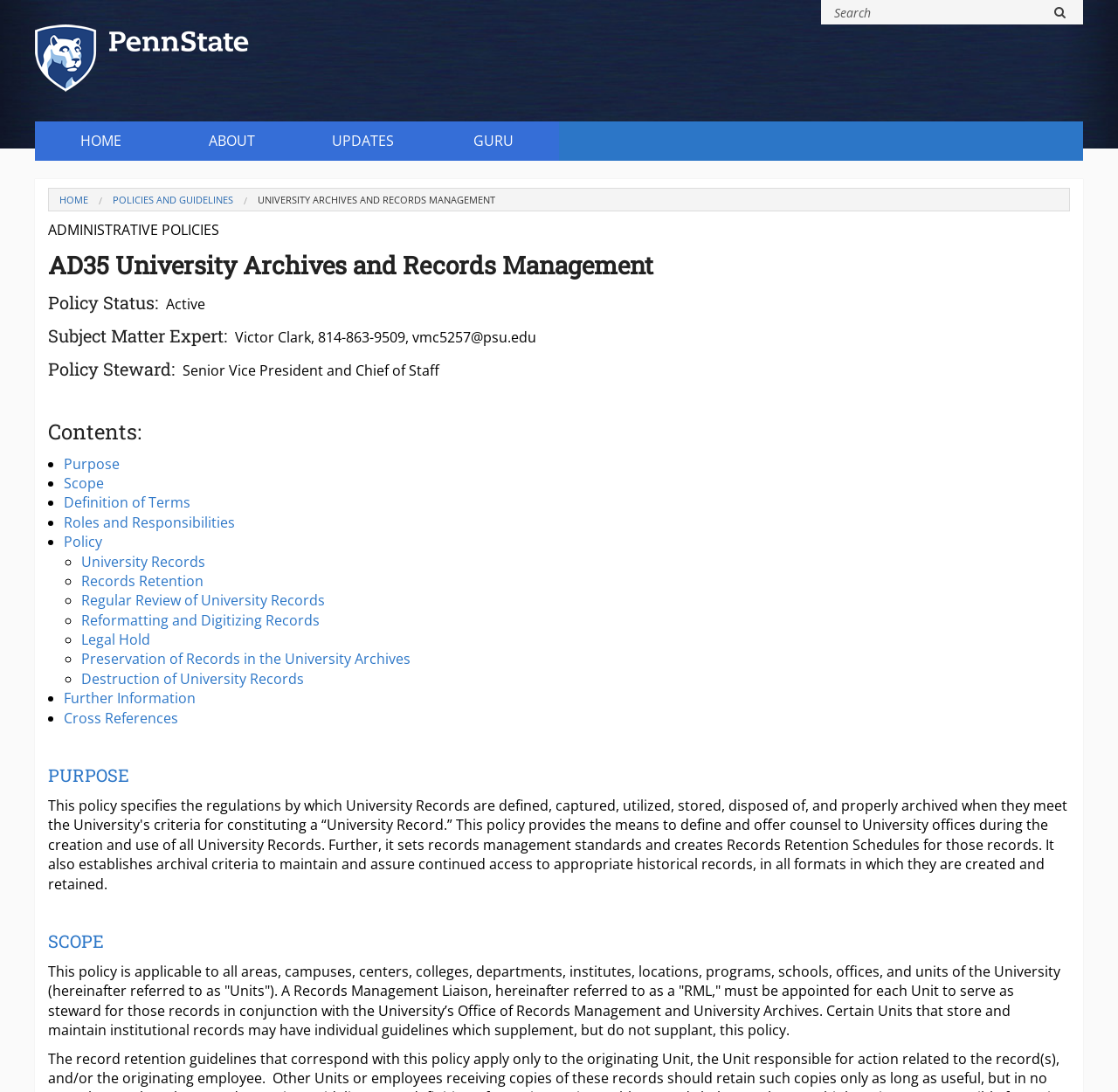Determine the bounding box coordinates of the clickable element to complete this instruction: "Learn about policy purpose". Provide the coordinates in the format of four float numbers between 0 and 1, [left, top, right, bottom].

[0.057, 0.416, 0.107, 0.433]